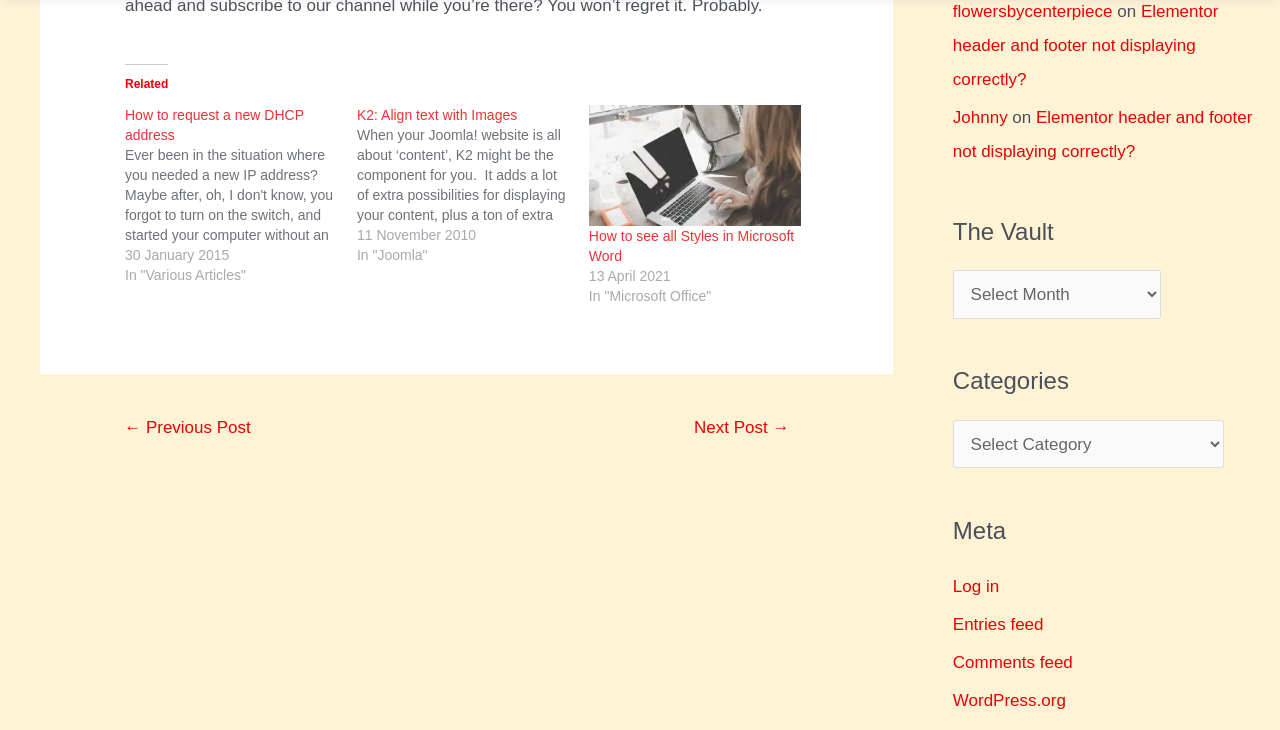What is the purpose of the 'Post navigation' section?
Based on the screenshot, answer the question with a single word or phrase.

To navigate between posts